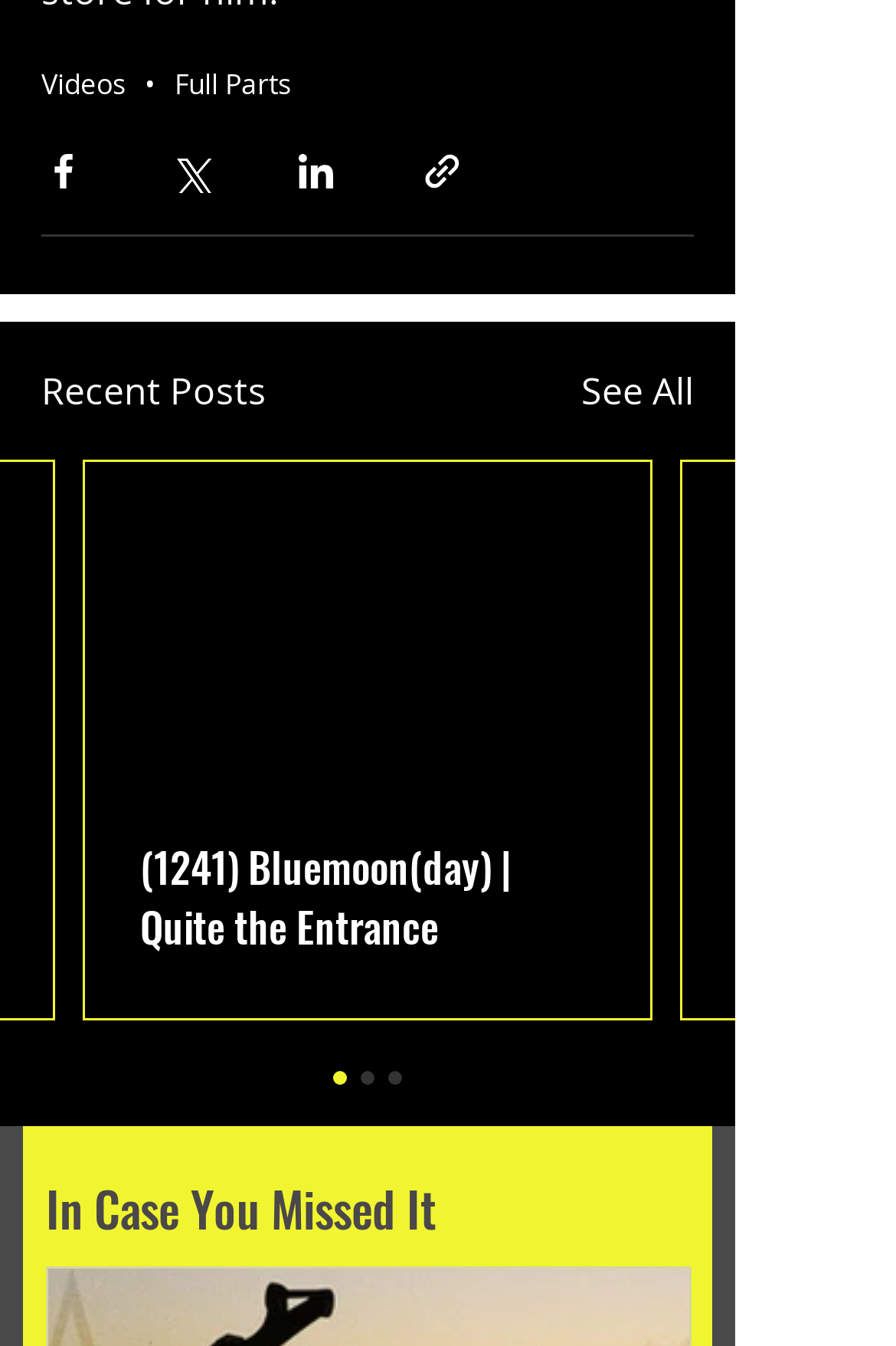How many articles are listed in the 'Recent Posts' section?
Look at the image and respond to the question as thoroughly as possible.

I examined the 'Recent Posts' section and found only one article listed, which has a link with the title '(1241) Bluemoon(day) | Quite the Entrance'.